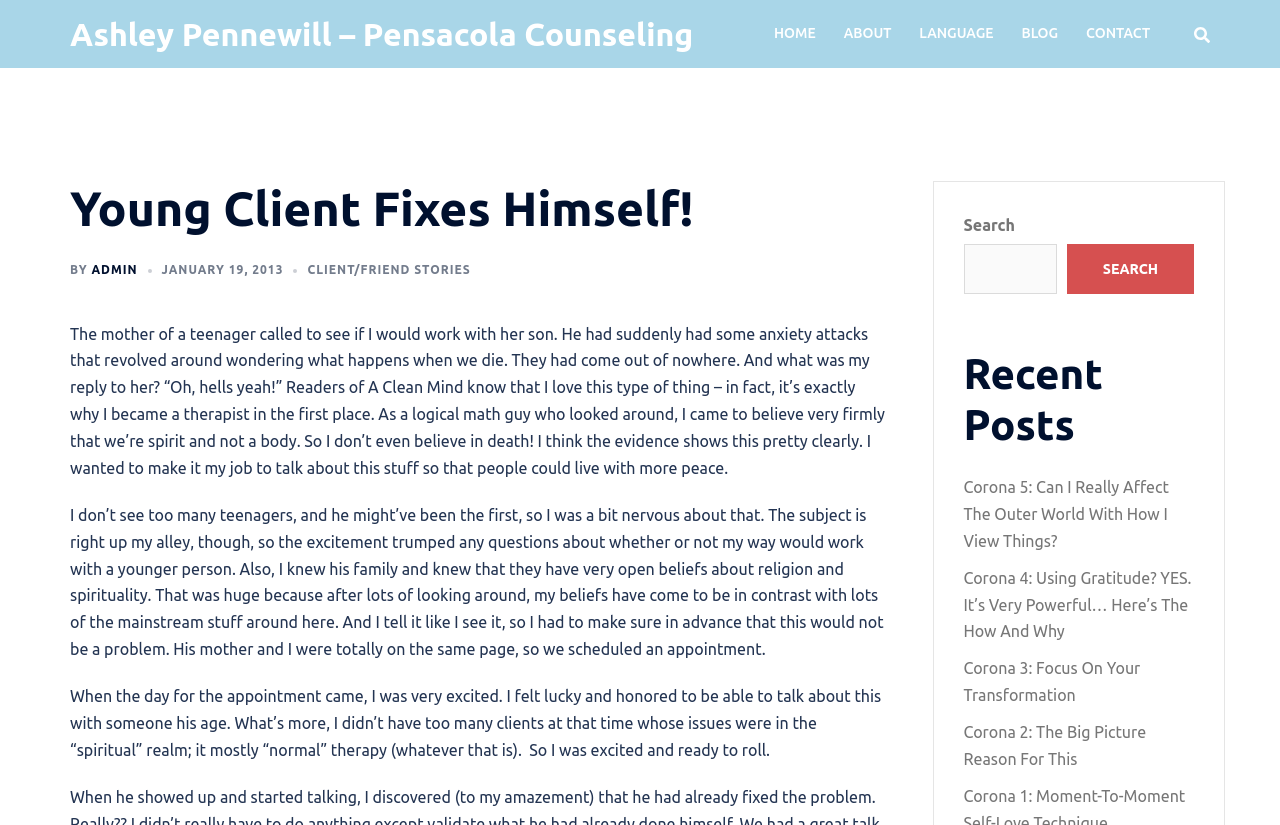What is the tone of the blog post?
Based on the image, give a one-word or short phrase answer.

Conversational and enthusiastic